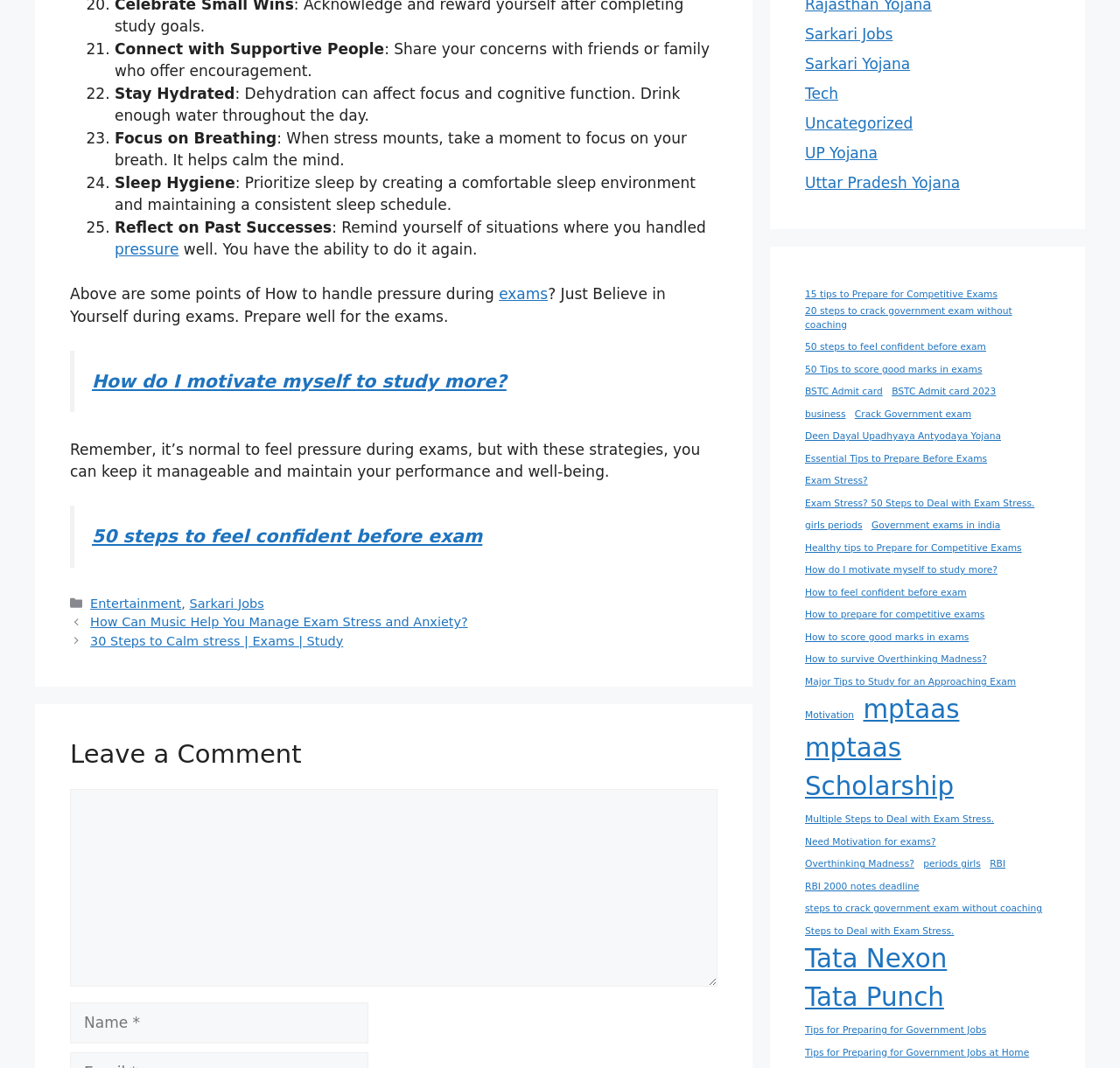Please find the bounding box coordinates of the section that needs to be clicked to achieve this instruction: "Click on '50 steps to feel confident before exam'".

[0.082, 0.492, 0.431, 0.512]